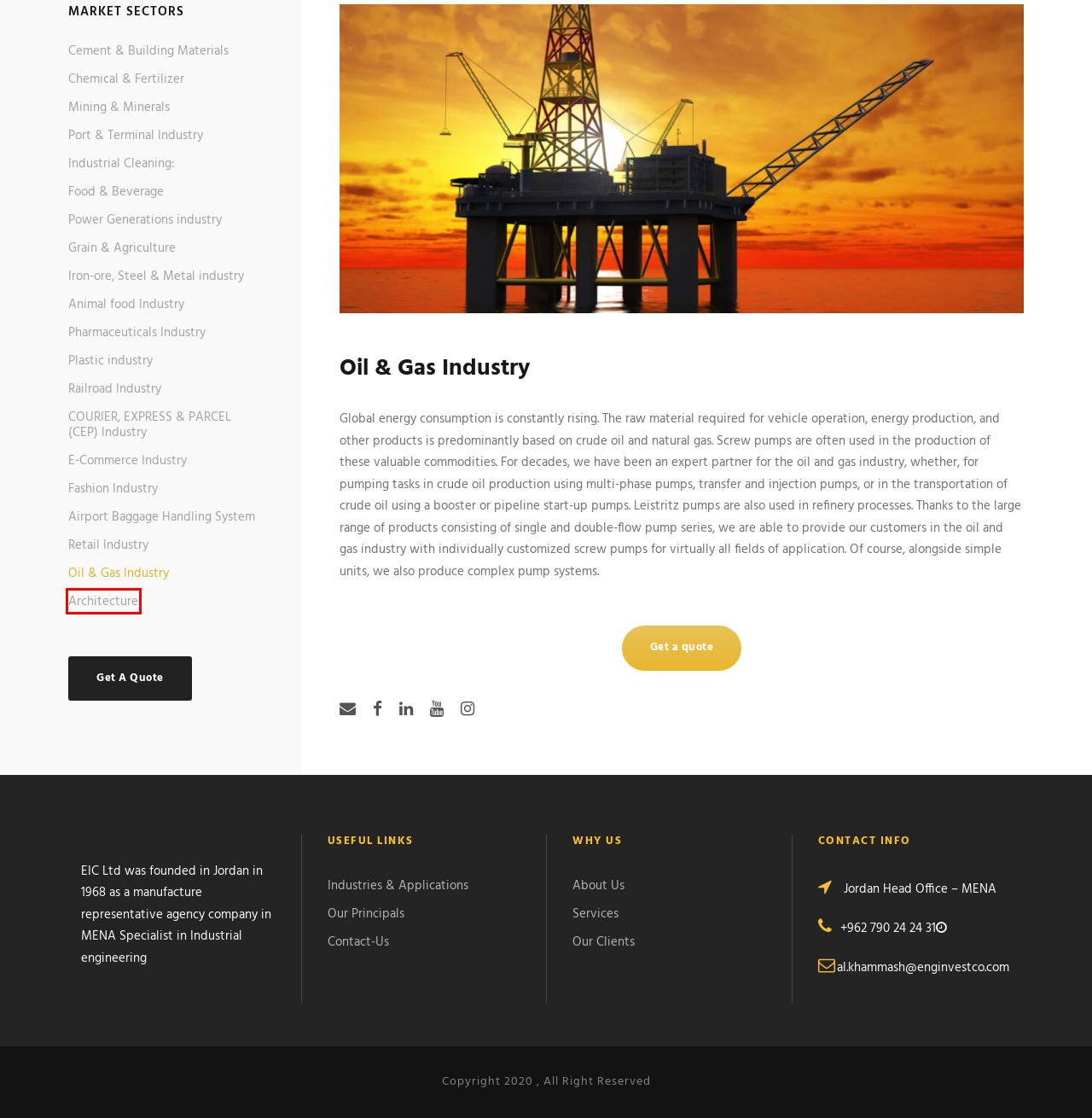Assess the screenshot of a webpage with a red bounding box and determine which webpage description most accurately matches the new page after clicking the element within the red box. Here are the options:
A. Mining & Minerals – Enginvestco
B. Plastic industry – Enginvestco
C. Grain & Agriculture – Enginvestco
D. Architecture – Enginvestco
E. Food & Beverage – Enginvestco
F. Railroad Industry – Enginvestco
G. Industrial Cleaning: – Enginvestco
H. Iron-ore, Steel & Metal industry – Enginvestco

D